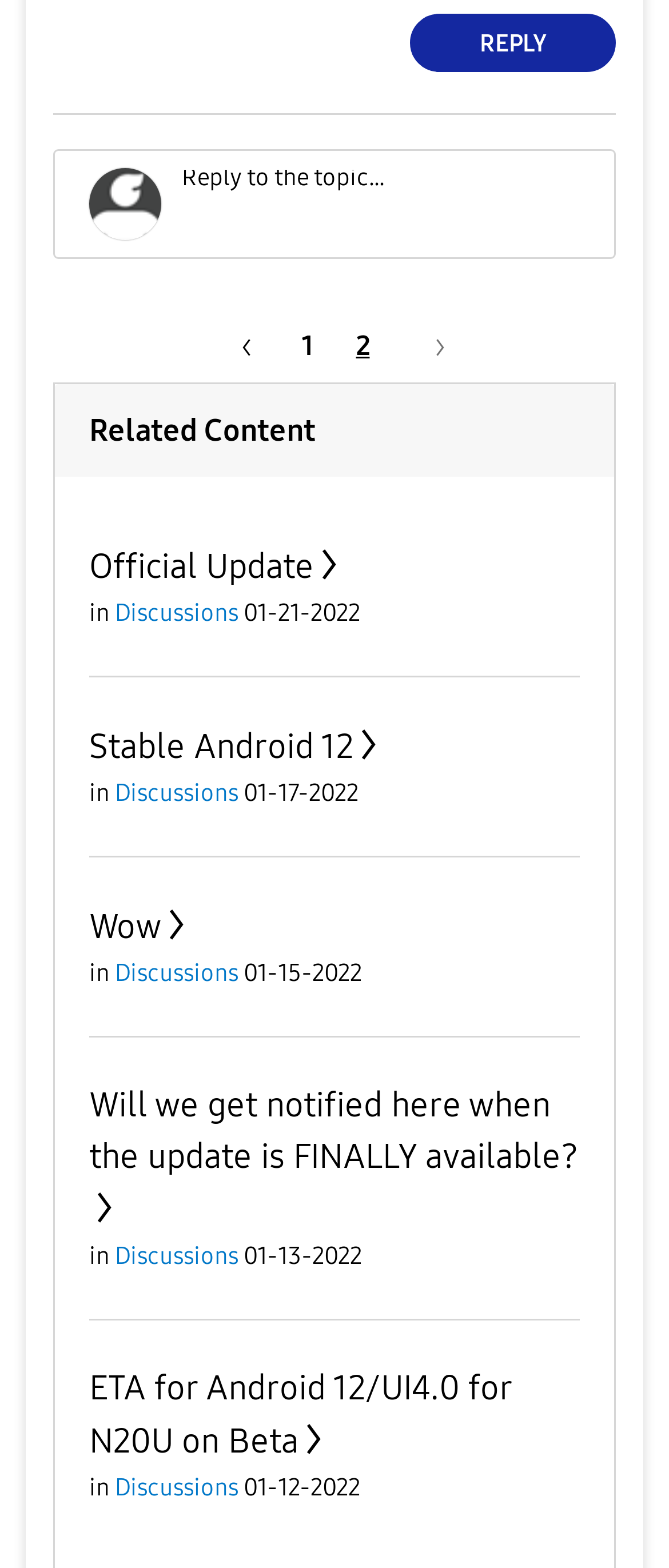What is the 'Related Content' section about?
Based on the visual, give a brief answer using one word or a short phrase.

Related discussions